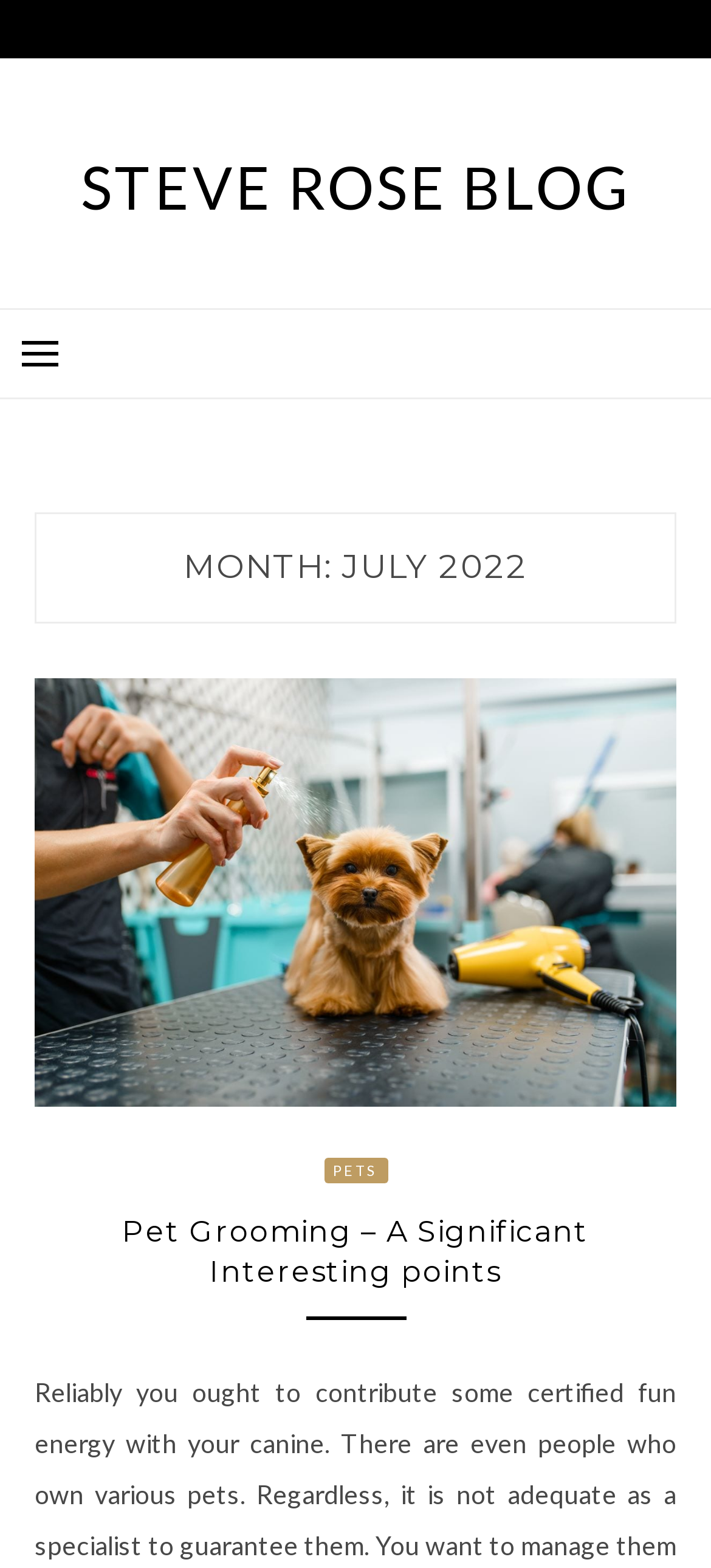Analyze and describe the webpage in a detailed narrative.

The webpage is titled "July 2022 – Steve Rose Blog" and features a prominent heading "STEVE ROSE BLOG" at the top center of the page. Below this heading, there is a link with the same text, "STEVE ROSE BLOG", positioned slightly to the right.

On the top left corner, there is a button with no text, which controls the primary menu. When expanded, it reveals a header section with a heading "MONTH: JULY 2022" at the top. Below this heading, there are two sections. The first section contains a link "Pet grooming" with an associated image, positioned on the left side of the page. The second section has a heading "Pet Grooming – A Significant Interesting points" with a link to the same article, positioned below the image.

To the right of the image, there is another link "PETS", which appears to be a category or tag related to the article. Overall, the webpage has a simple layout with a focus on the blog title and a few prominent links and headings related to pet grooming.